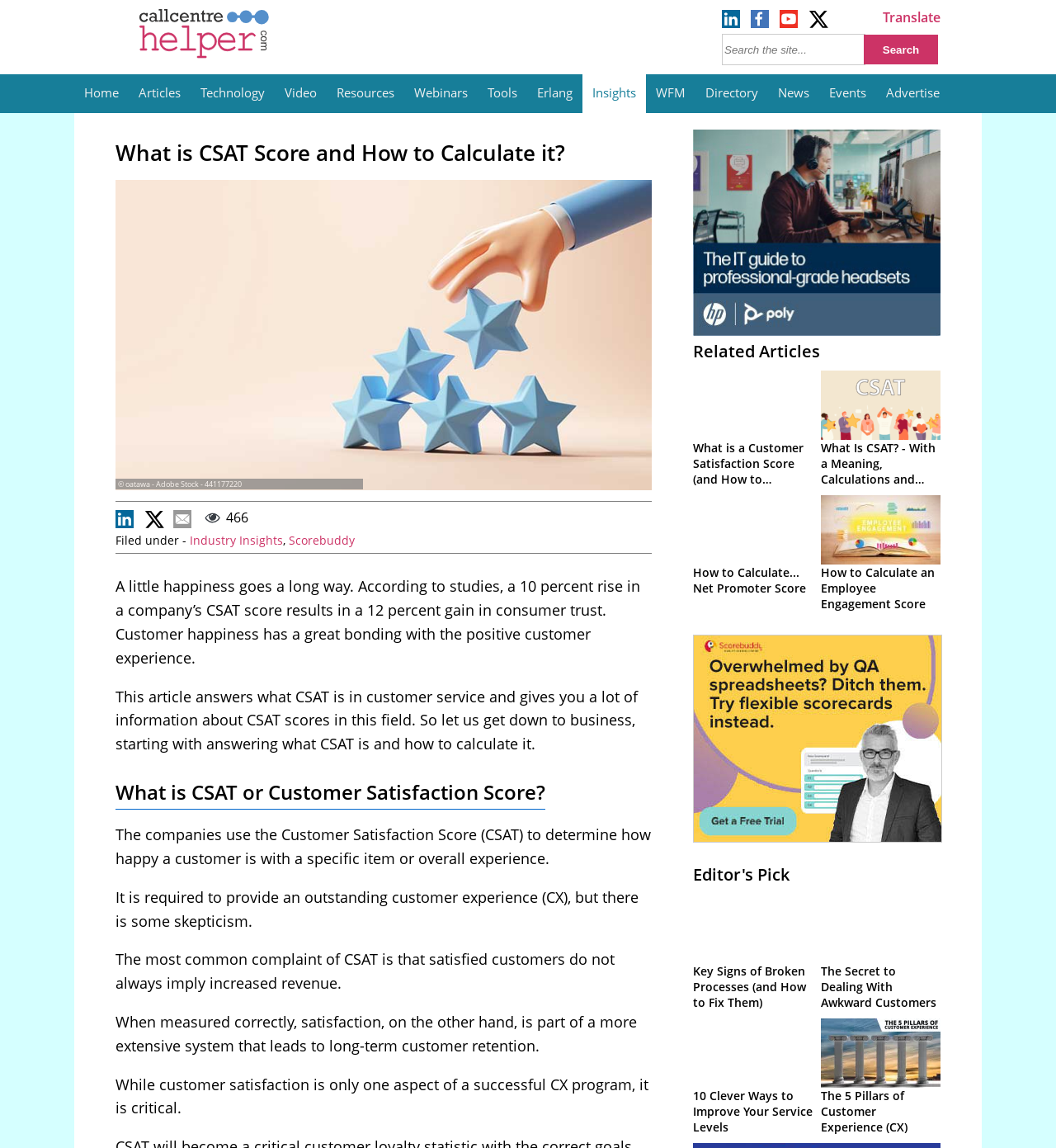What is the purpose of the CSAT score?
Ensure your answer is thorough and detailed.

The purpose of the CSAT score is to measure customer happiness, as stated in the webpage content, 'A little happiness goes a long way. According to studies, a 10 percent rise in a company’s CSAT score results in a 12 percent gain in consumer trust. Customer happiness has a great bonding with the positive customer experience.'